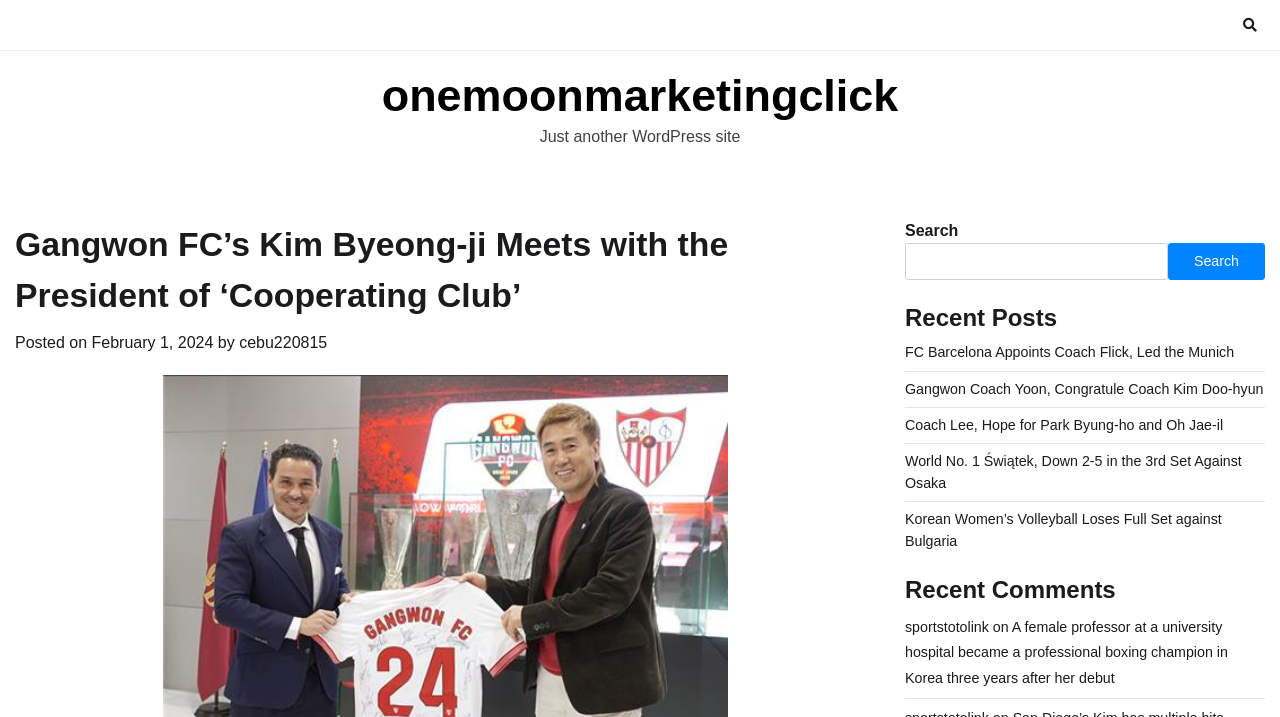What is the function of the button next to the search box?
Using the screenshot, give a one-word or short phrase answer.

To submit search query